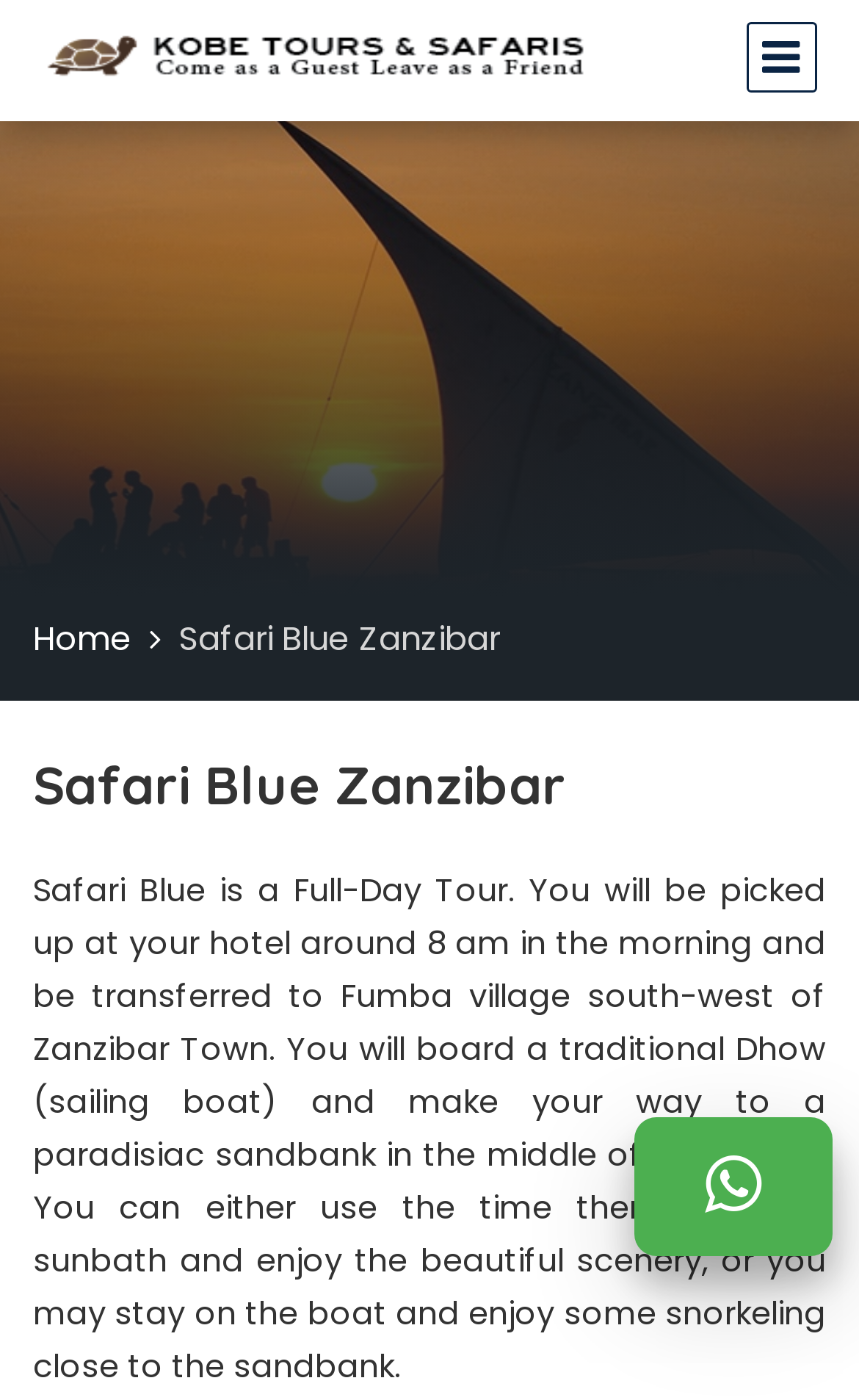Provide a brief response to the question below using a single word or phrase: 
Is there a button on the webpage?

Yes